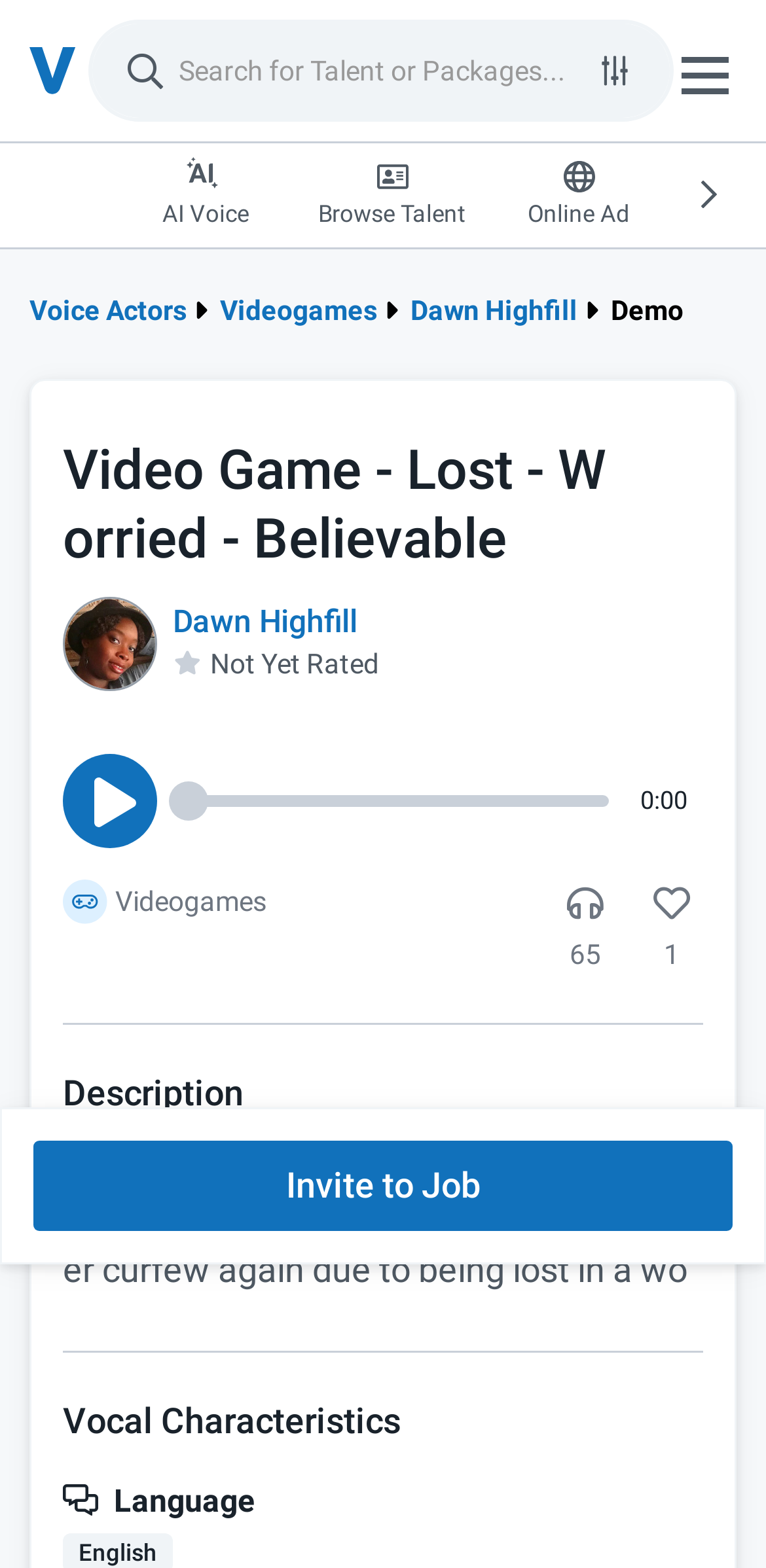Please determine the bounding box coordinates of the section I need to click to accomplish this instruction: "Click on Voices home page".

[0.038, 0.03, 0.095, 0.069]